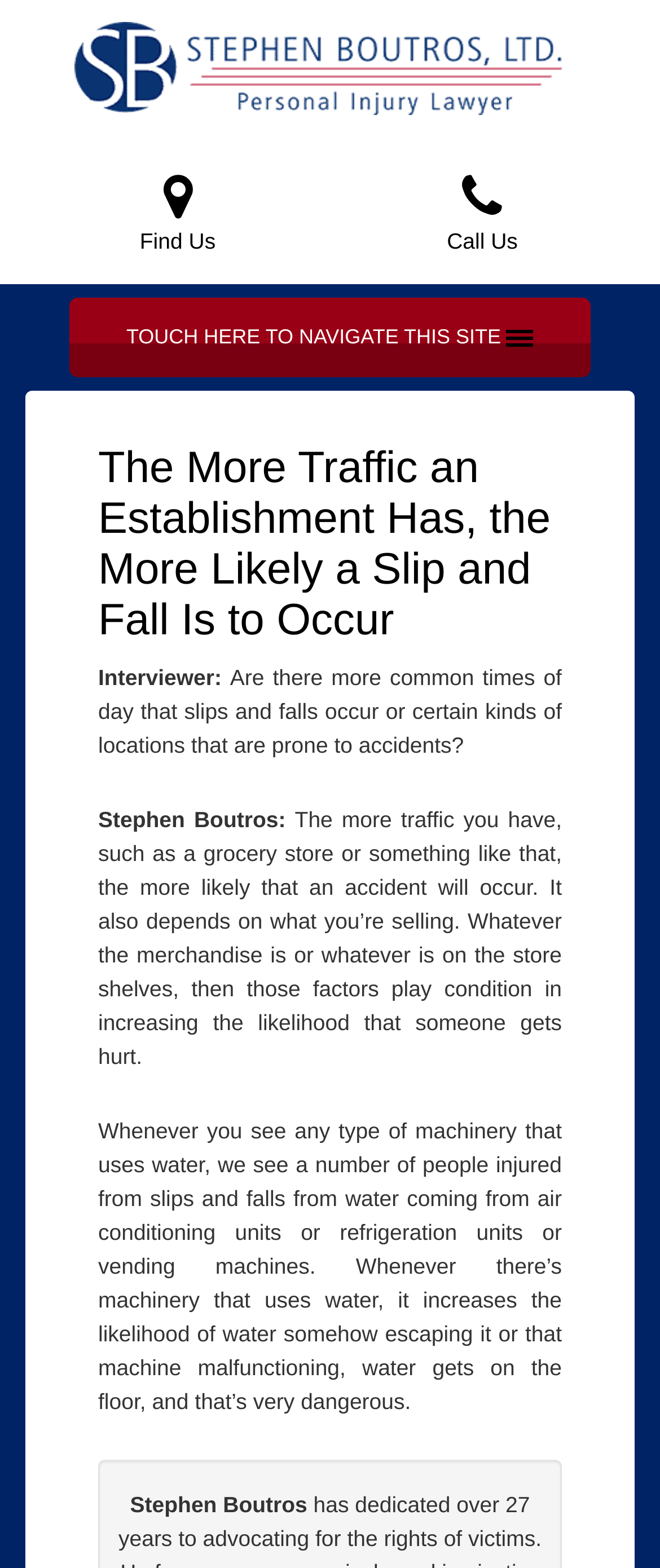What can cause water to escape and lead to slips and falls?
Could you please answer the question thoroughly and with as much detail as possible?

According to Stephen Boutros, whenever there is machinery that uses water, such as air conditioning units or refrigeration units or vending machines, it increases the likelihood of water somehow escaping it or that machine malfunctioning, which can lead to slips and falls.